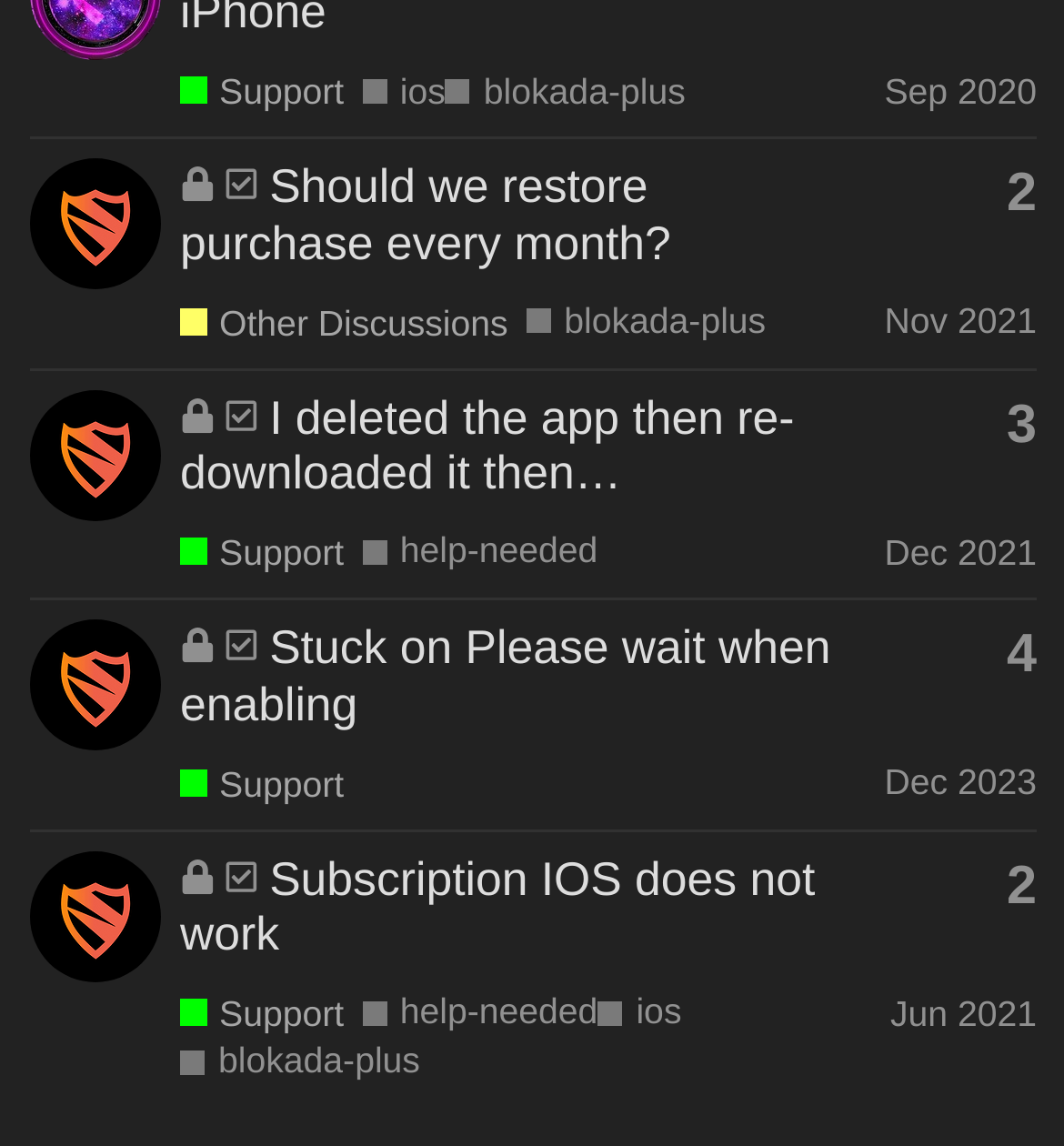Highlight the bounding box coordinates of the element you need to click to perform the following instruction: "Click on the 'Support' link."

[0.169, 0.062, 0.323, 0.1]